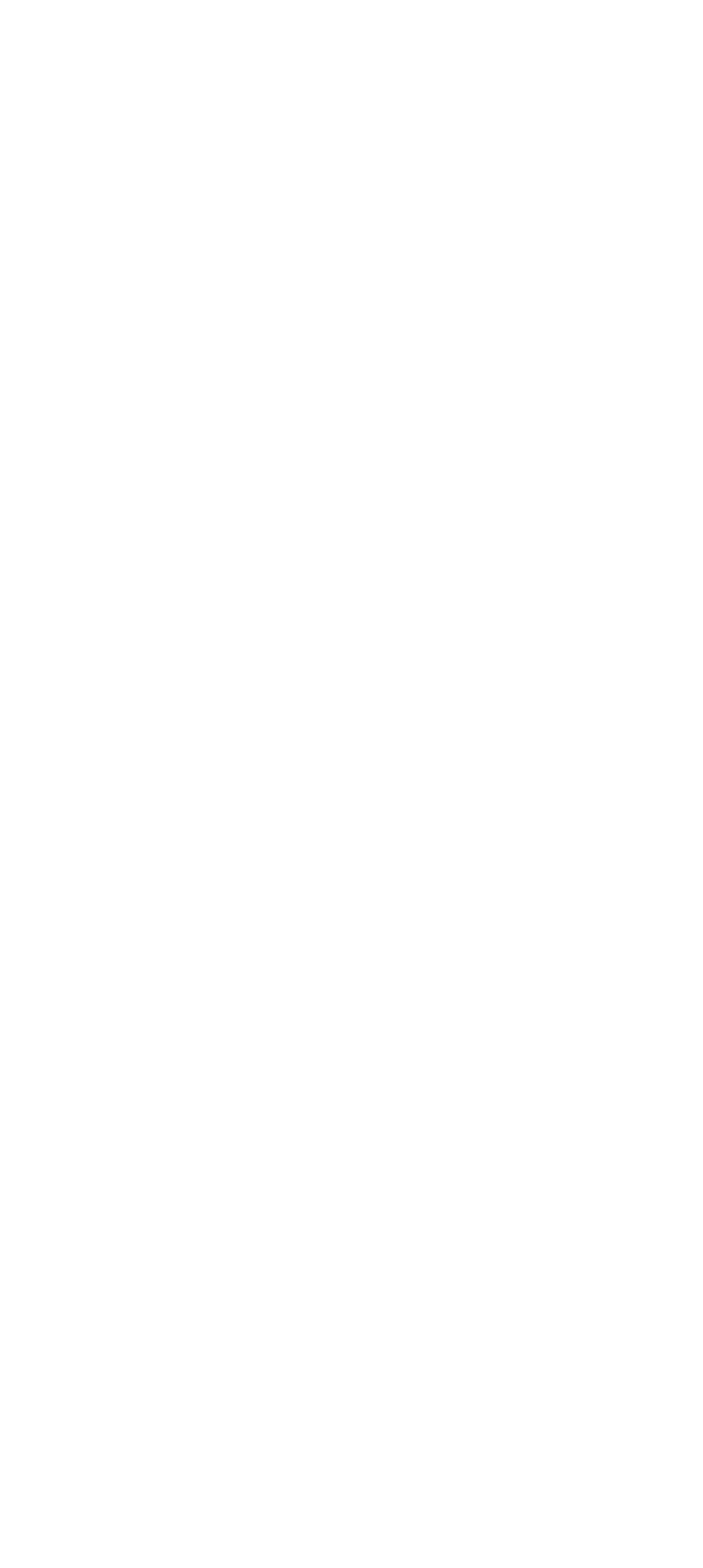Based on the element description: "Fleece Blankets & Cushions", identify the UI element and provide its bounding box coordinates. Use four float numbers between 0 and 1, [left, top, right, bottom].

[0.064, 0.518, 0.679, 0.54]